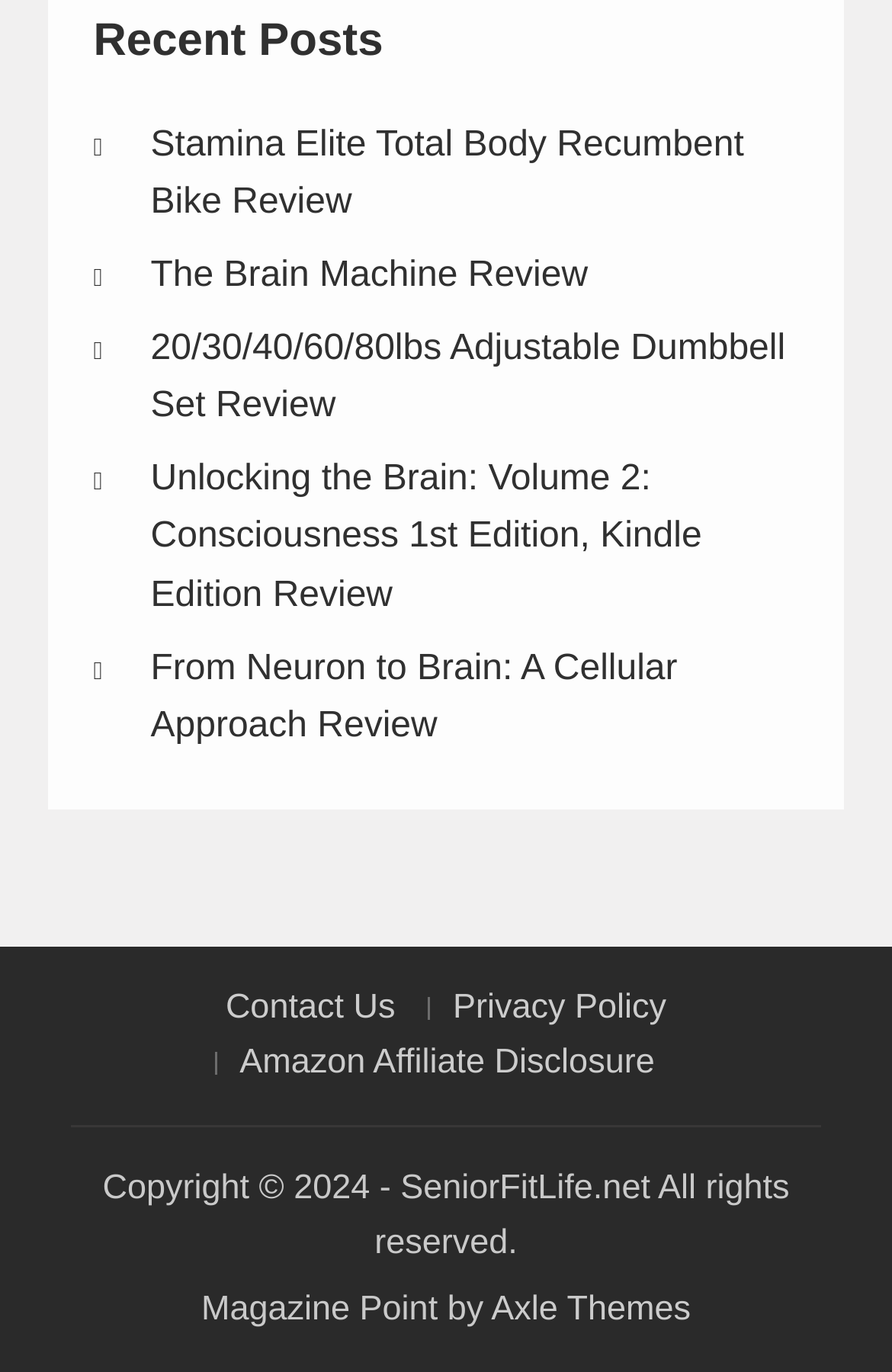Identify the bounding box coordinates of the clickable section necessary to follow the following instruction: "Add to favorites". The coordinates should be presented as four float numbers from 0 to 1, i.e., [left, top, right, bottom].

None